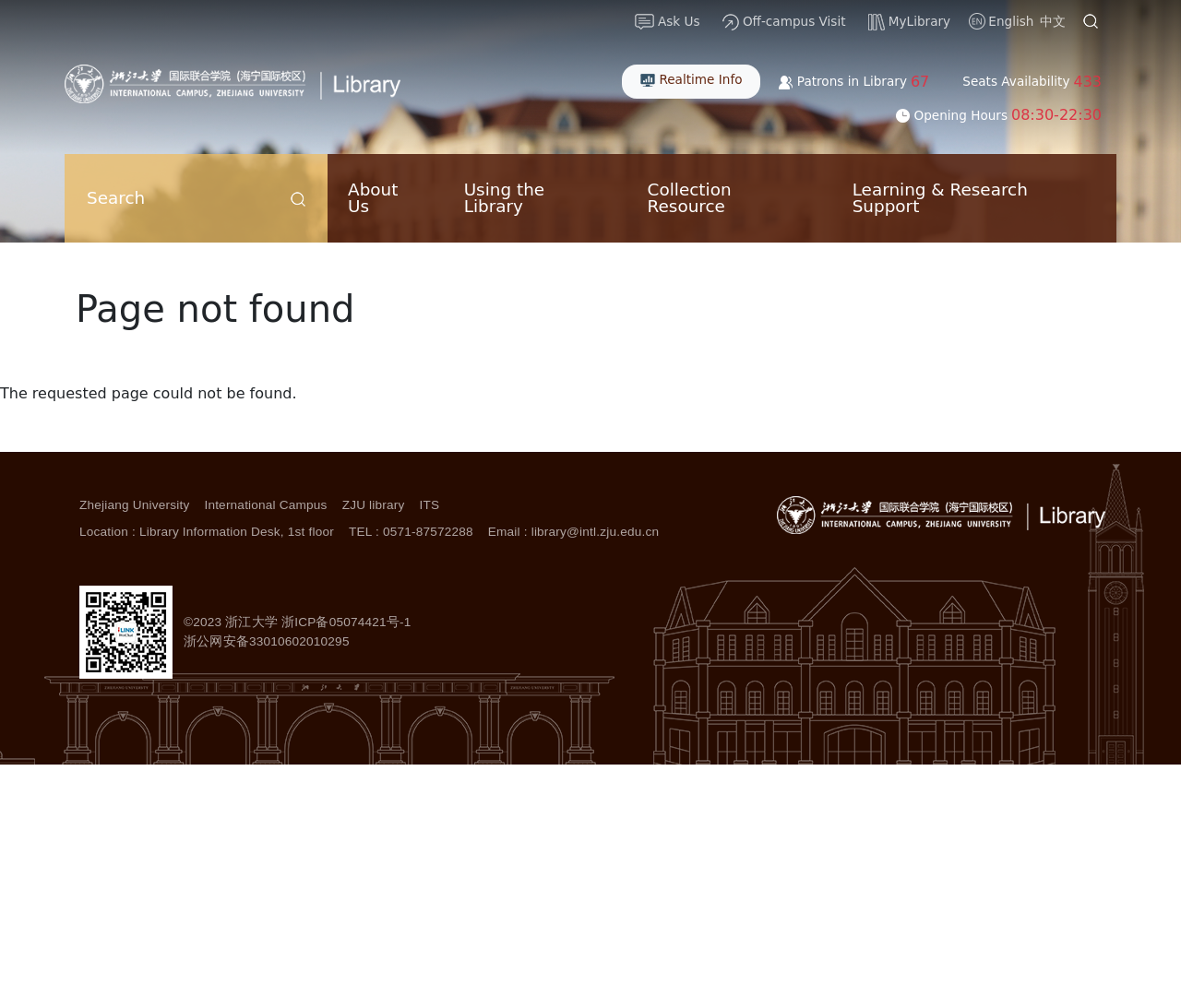What is the opening hour of the library?
Based on the screenshot, give a detailed explanation to answer the question.

The opening hour of the library is from 08:30 to 22:30, as shown in the static text element with text '08:30-22:30' which is located near the text 'Opening Hours'.